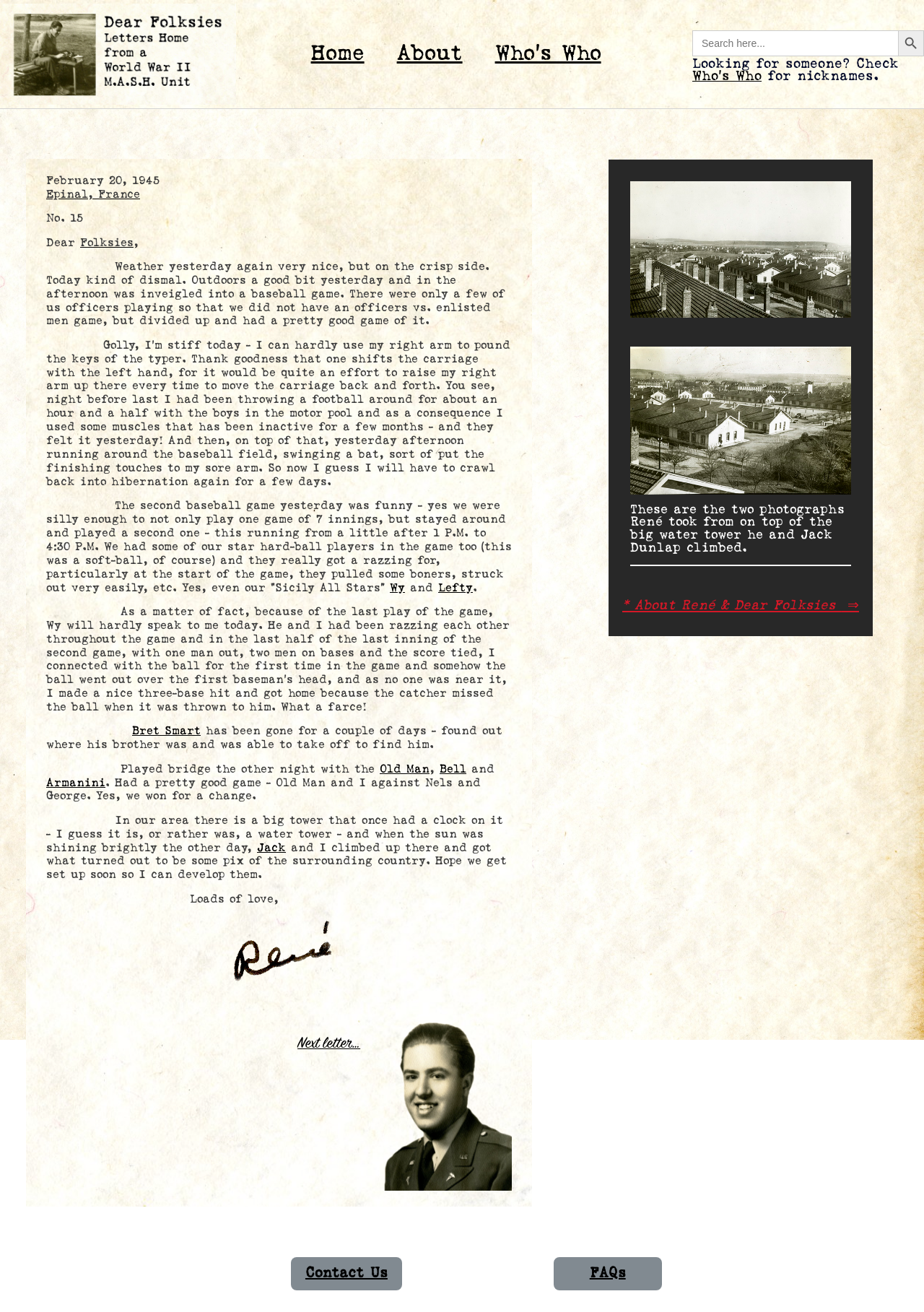Please identify the coordinates of the bounding box for the clickable region that will accomplish this instruction: "Go to the Who’s Who page".

[0.518, 0.028, 0.668, 0.054]